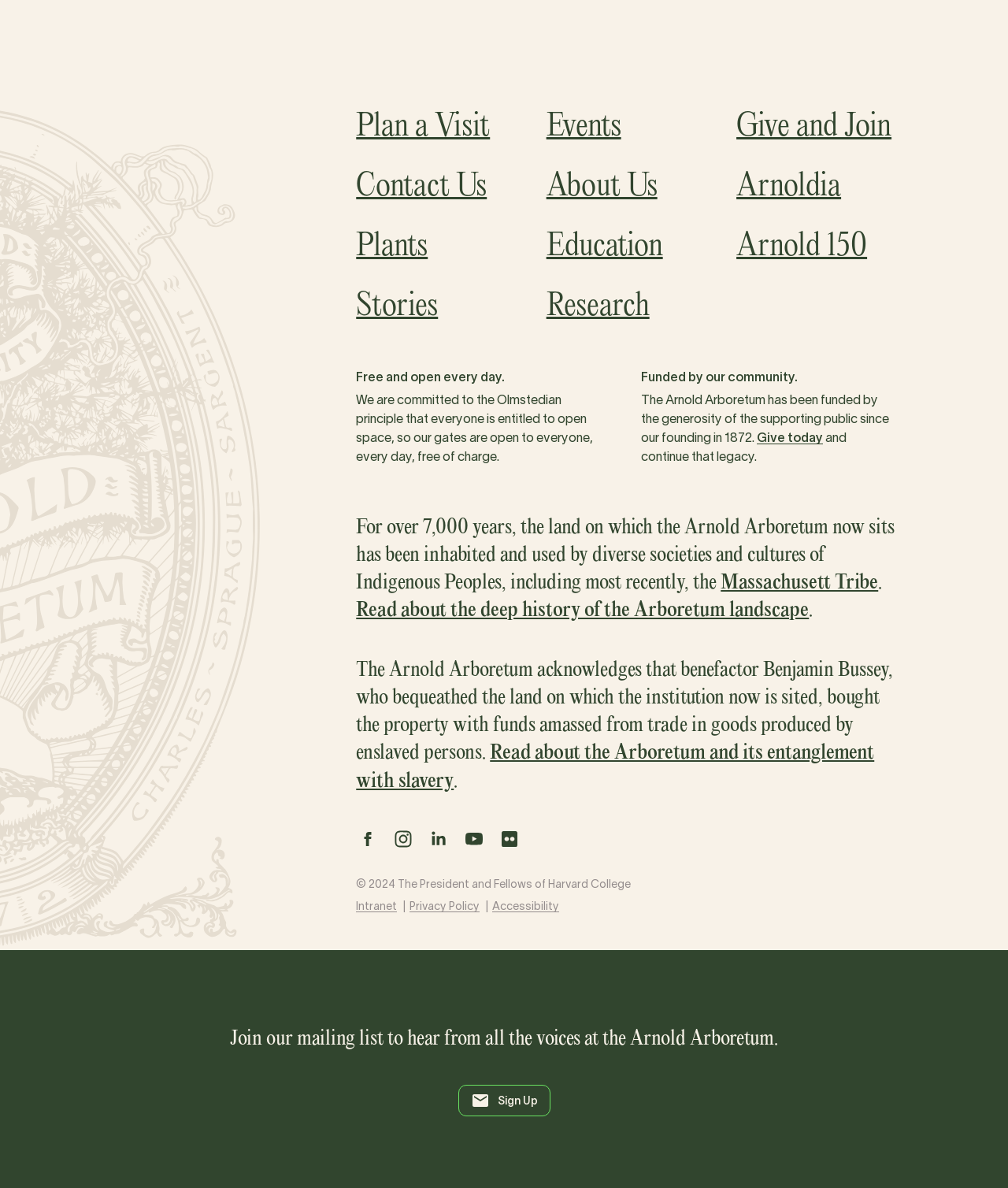Locate the UI element that matches the description Education in the webpage screenshot. Return the bounding box coordinates in the format (top-left x, top-left y, bottom-right x, bottom-right y), with values ranging from 0 to 1.

[0.542, 0.192, 0.658, 0.222]